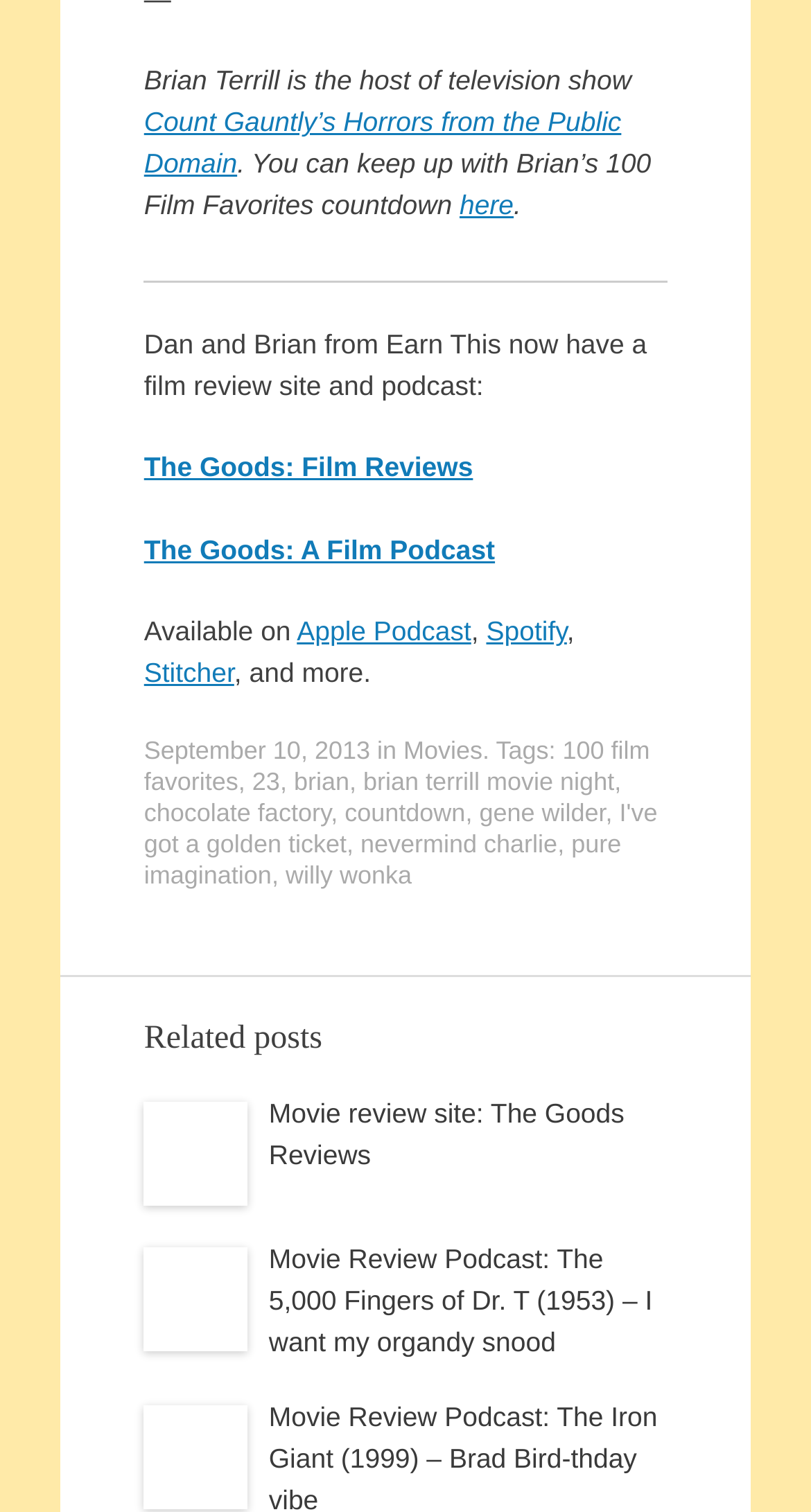Determine the bounding box coordinates of the clickable element to achieve the following action: 'Check the post Movie Review Podcast: The 5,000 Fingers of Dr. T (1953) – I want my organdy snood'. Provide the coordinates as four float values between 0 and 1, formatted as [left, top, right, bottom].

[0.331, 0.822, 0.805, 0.898]